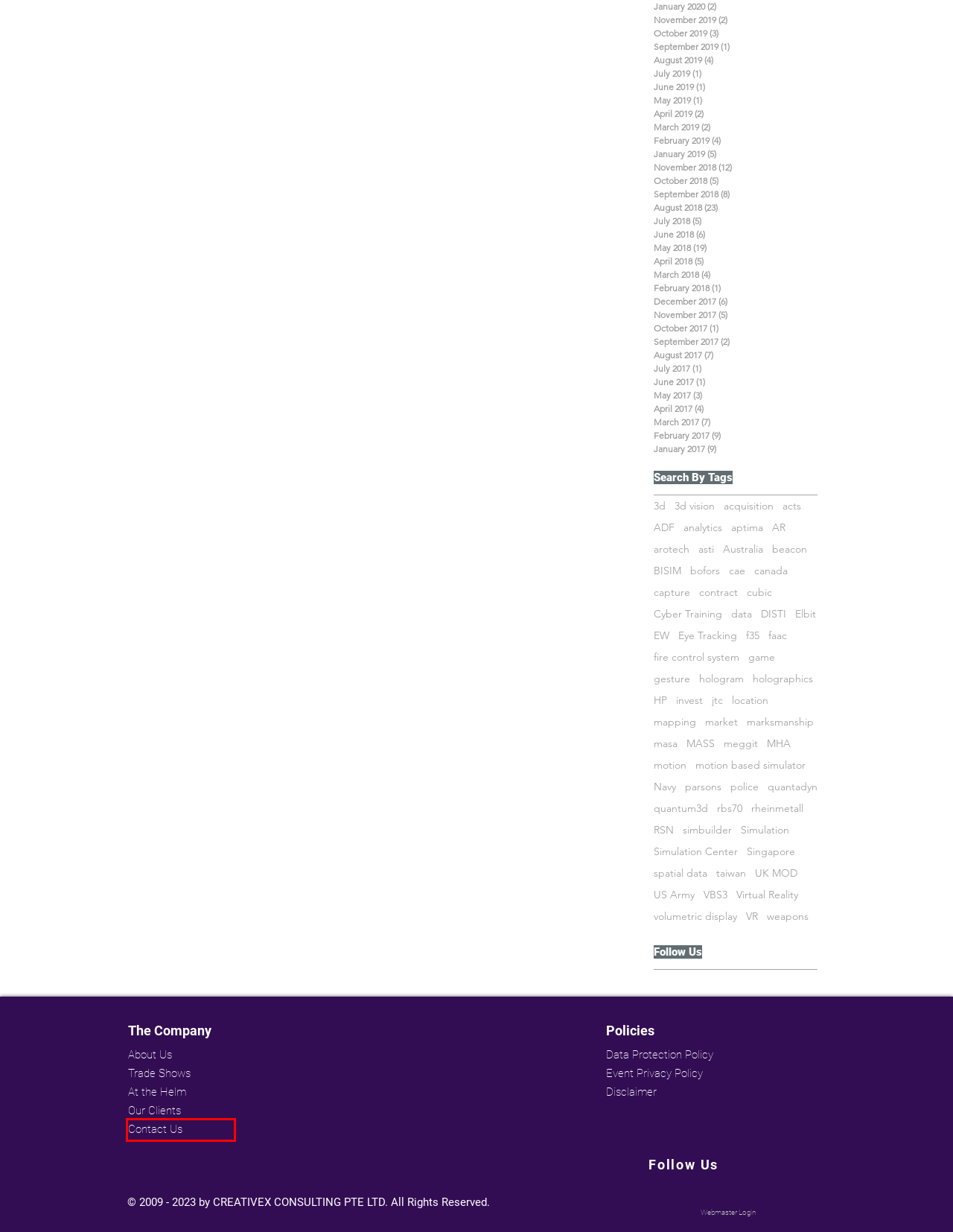You have a screenshot of a webpage with a red bounding box around an element. Select the webpage description that best matches the new webpage after clicking the element within the red bounding box. Here are the descriptions:
A. October - 2018
B. canada | Creativex
C. mapping | Creativex
D. Navy | Creativex
E. March - 2019
F. May - 2018
G. At the Helm | Creativex
H. Contact Us | Creativex

H